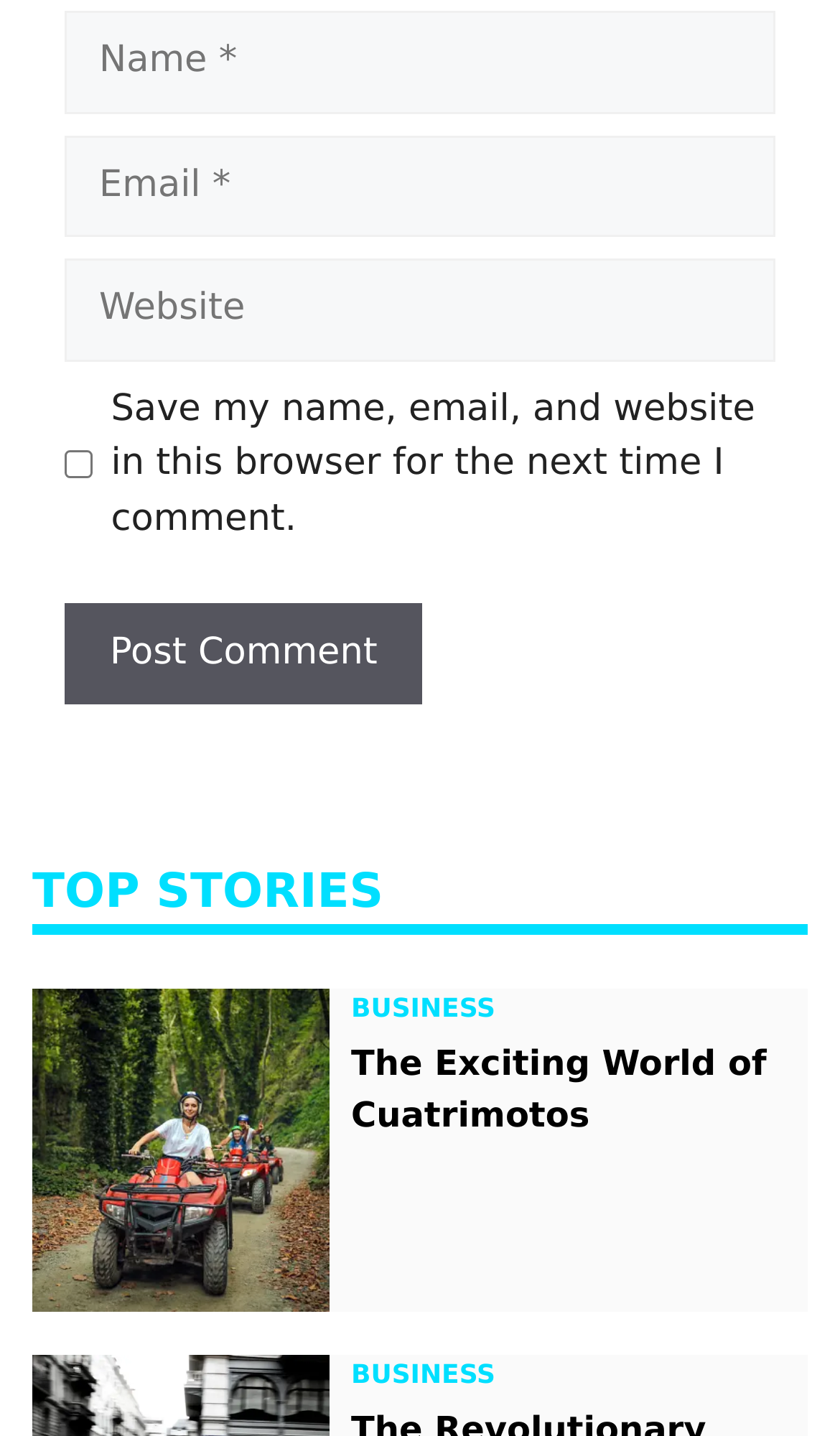Please determine the bounding box coordinates of the element's region to click in order to carry out the following instruction: "Enter your name". The coordinates should be four float numbers between 0 and 1, i.e., [left, top, right, bottom].

[0.077, 0.008, 0.923, 0.079]